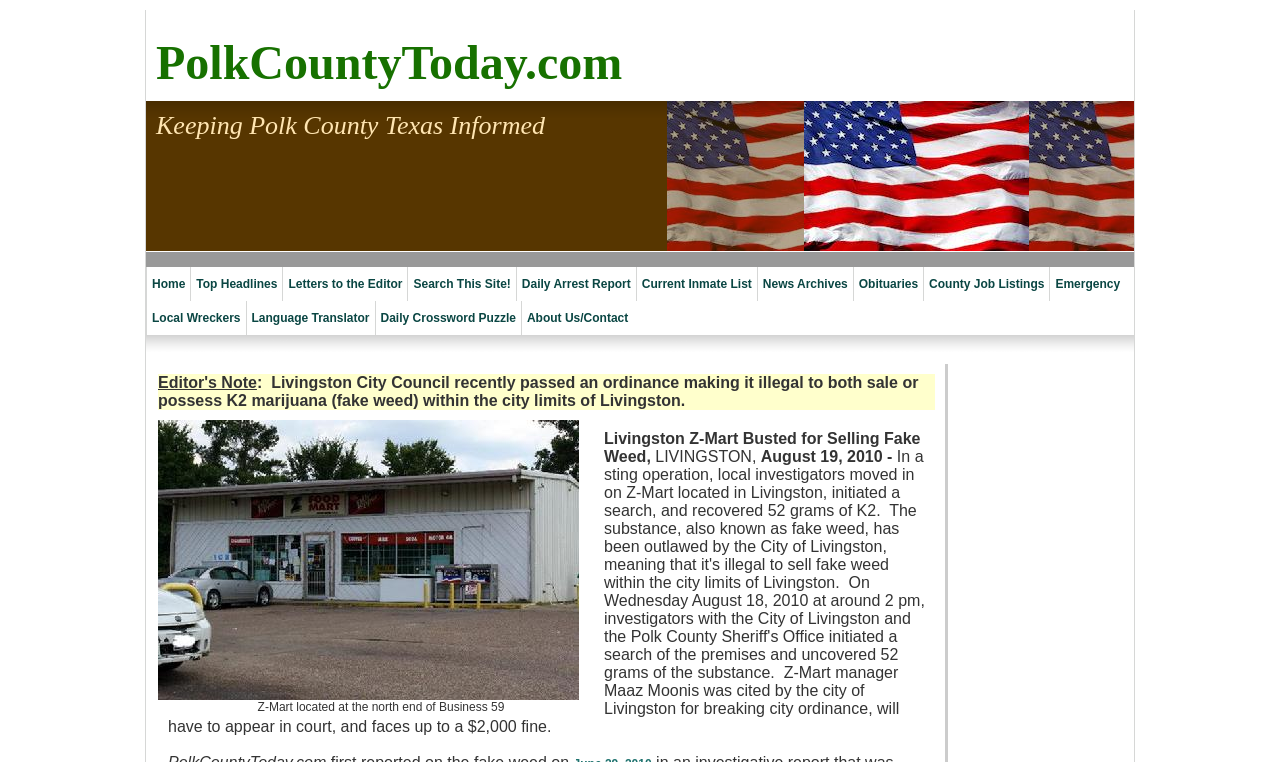Determine the bounding box coordinates of the section I need to click to execute the following instruction: "Click on Home". Provide the coordinates as four float numbers between 0 and 1, i.e., [left, top, right, bottom].

[0.114, 0.35, 0.149, 0.395]